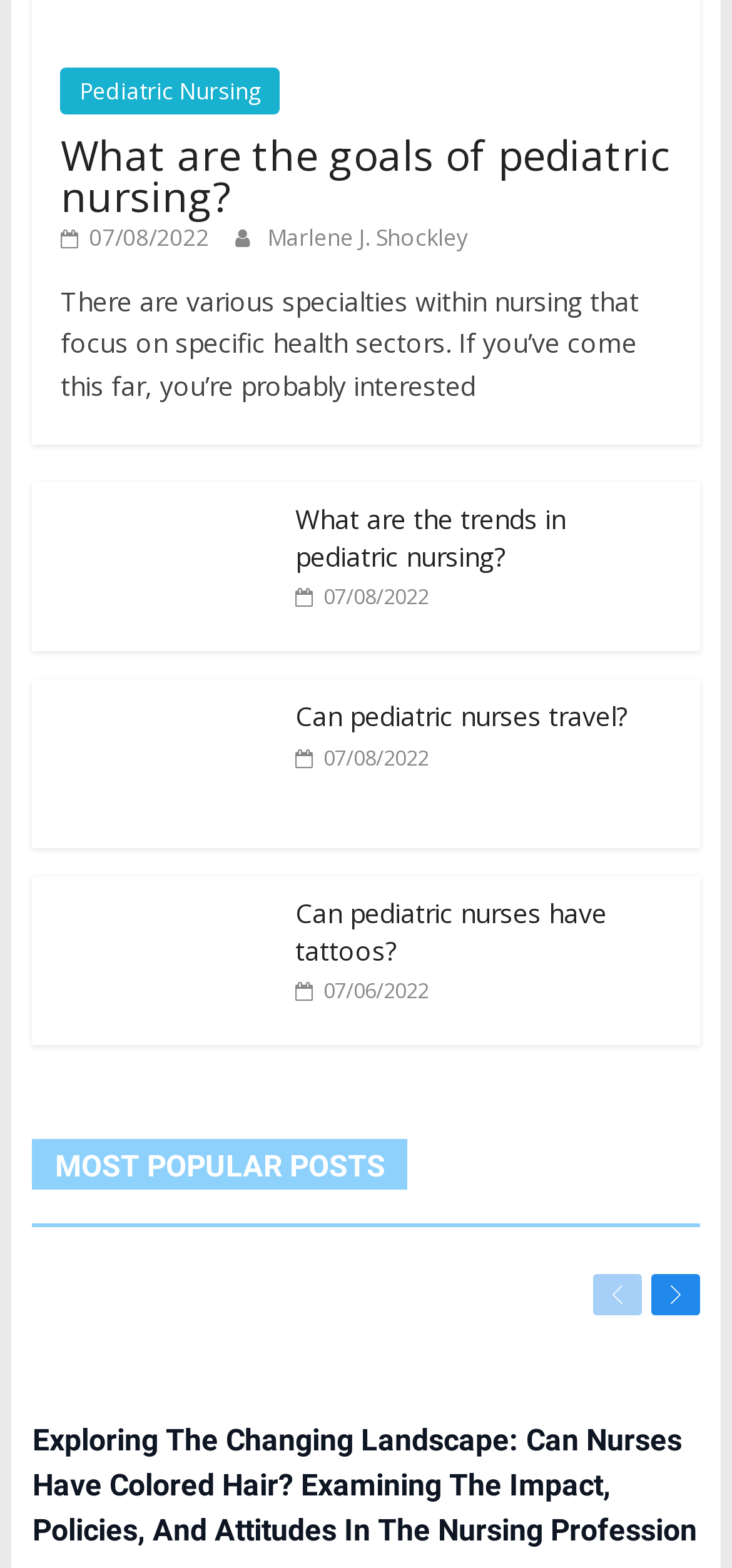Please give a concise answer to this question using a single word or phrase: 
What is the topic of the first article?

Pediatric Nursing